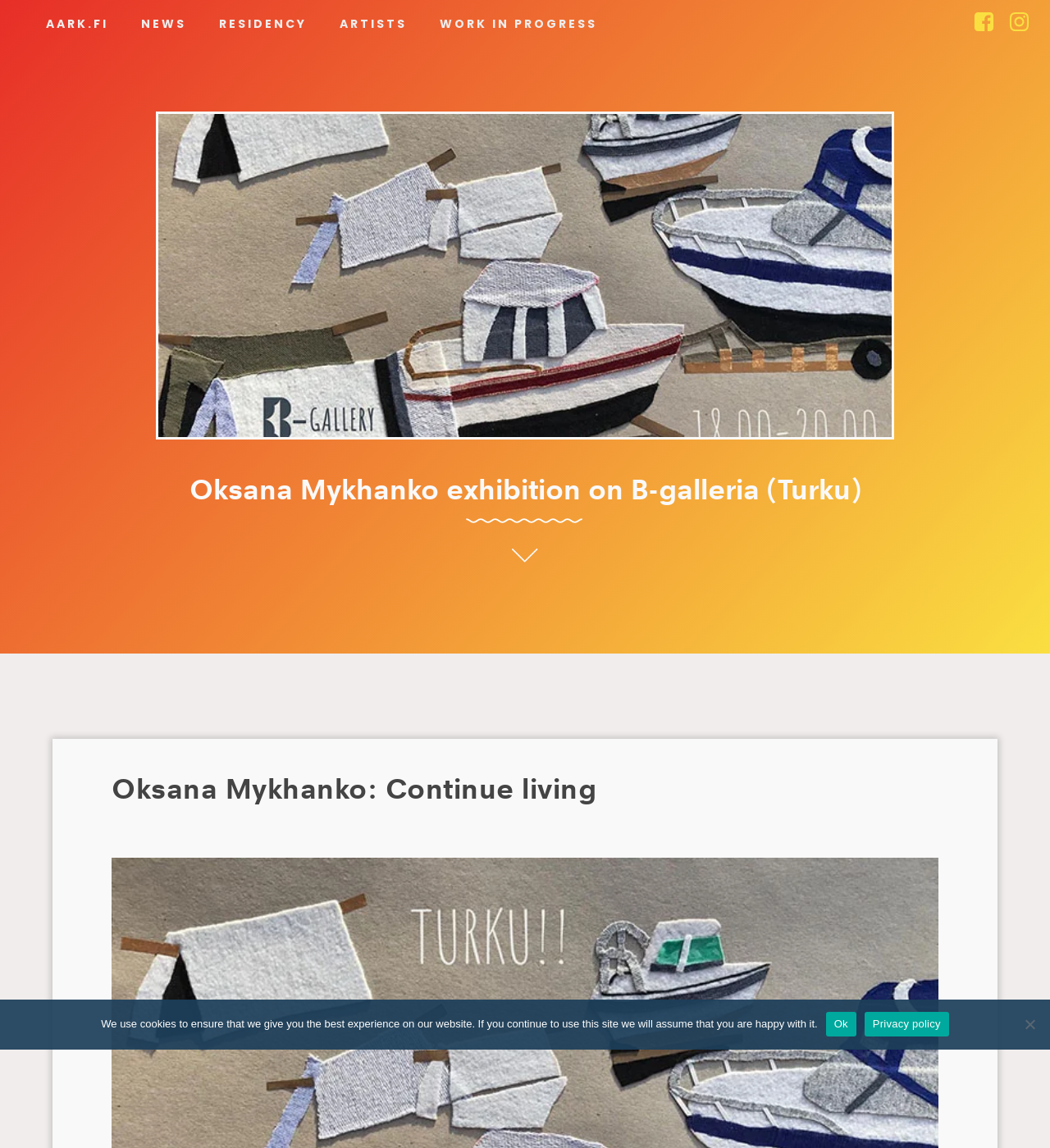Pinpoint the bounding box coordinates of the area that must be clicked to complete this instruction: "Follow on facebook".

[0.928, 0.011, 0.946, 0.027]